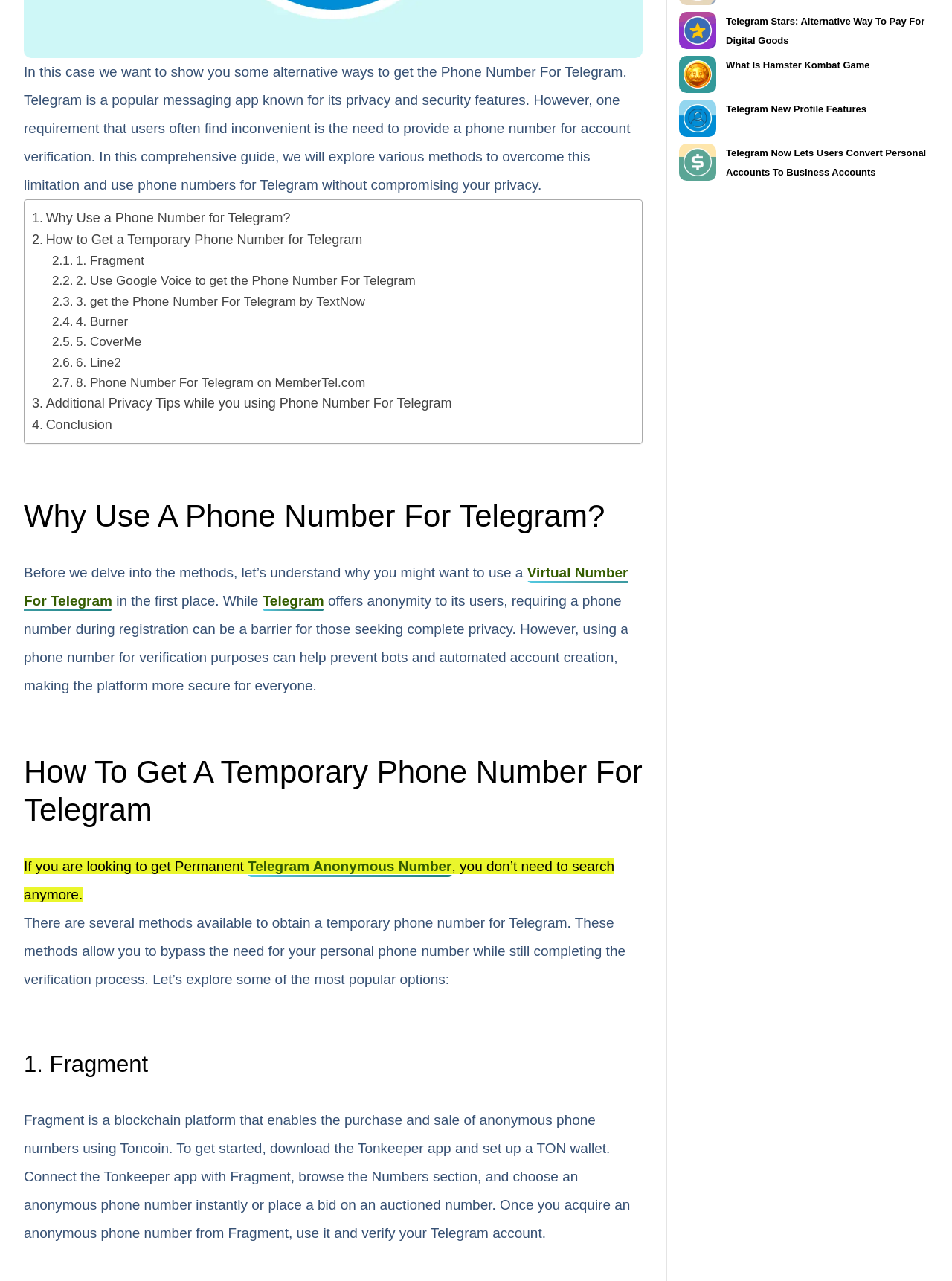Identify the bounding box for the described UI element. Provide the coordinates in (top-left x, top-left y, bottom-right x, bottom-right y) format with values ranging from 0 to 1: Telegram

[0.276, 0.463, 0.34, 0.478]